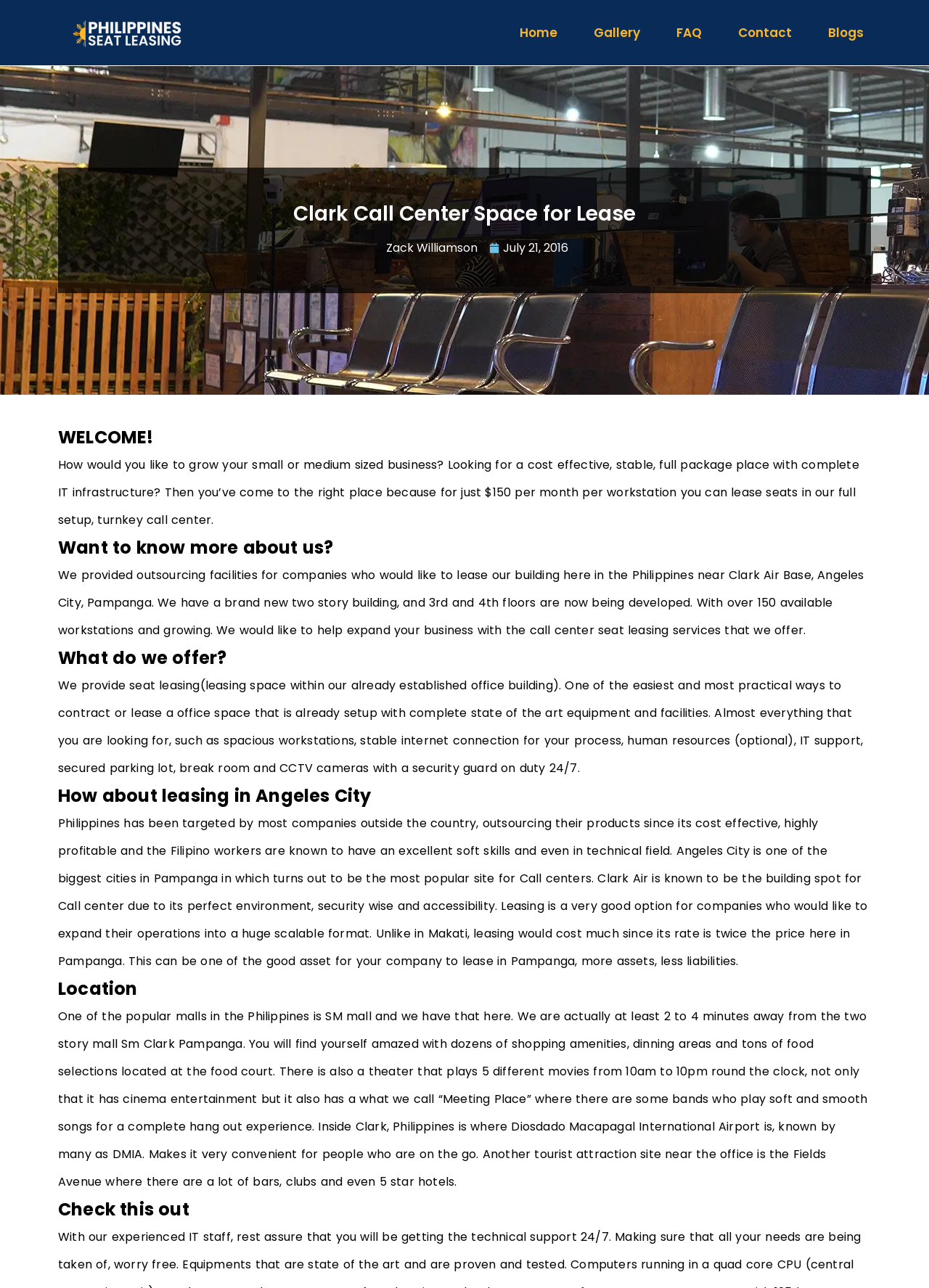What is the minimum cost per month per workstation?
Please use the image to provide a one-word or short phrase answer.

$150